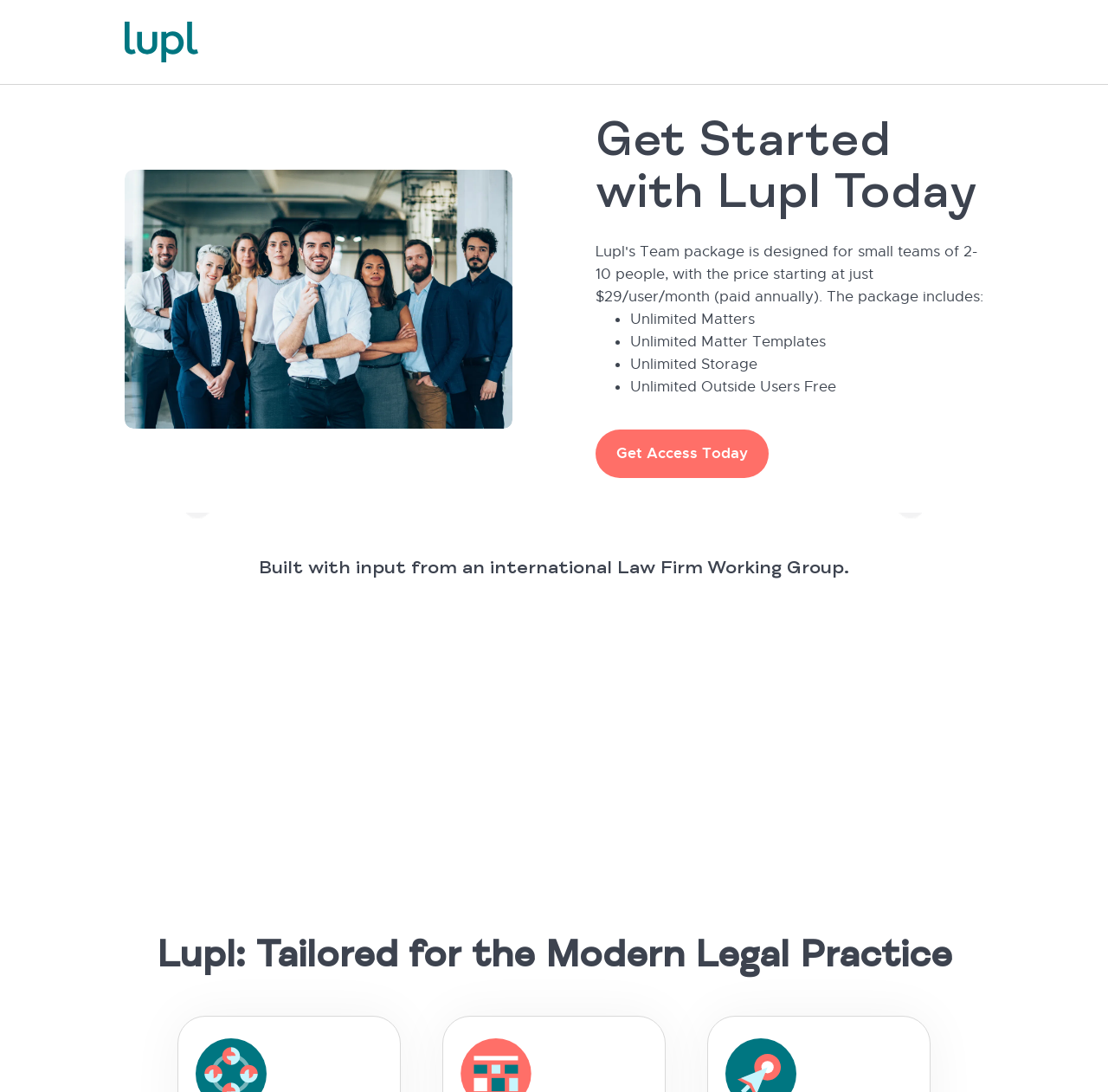What is the benefit of using Lupl?
By examining the image, provide a one-word or phrase answer.

Unlimited matters